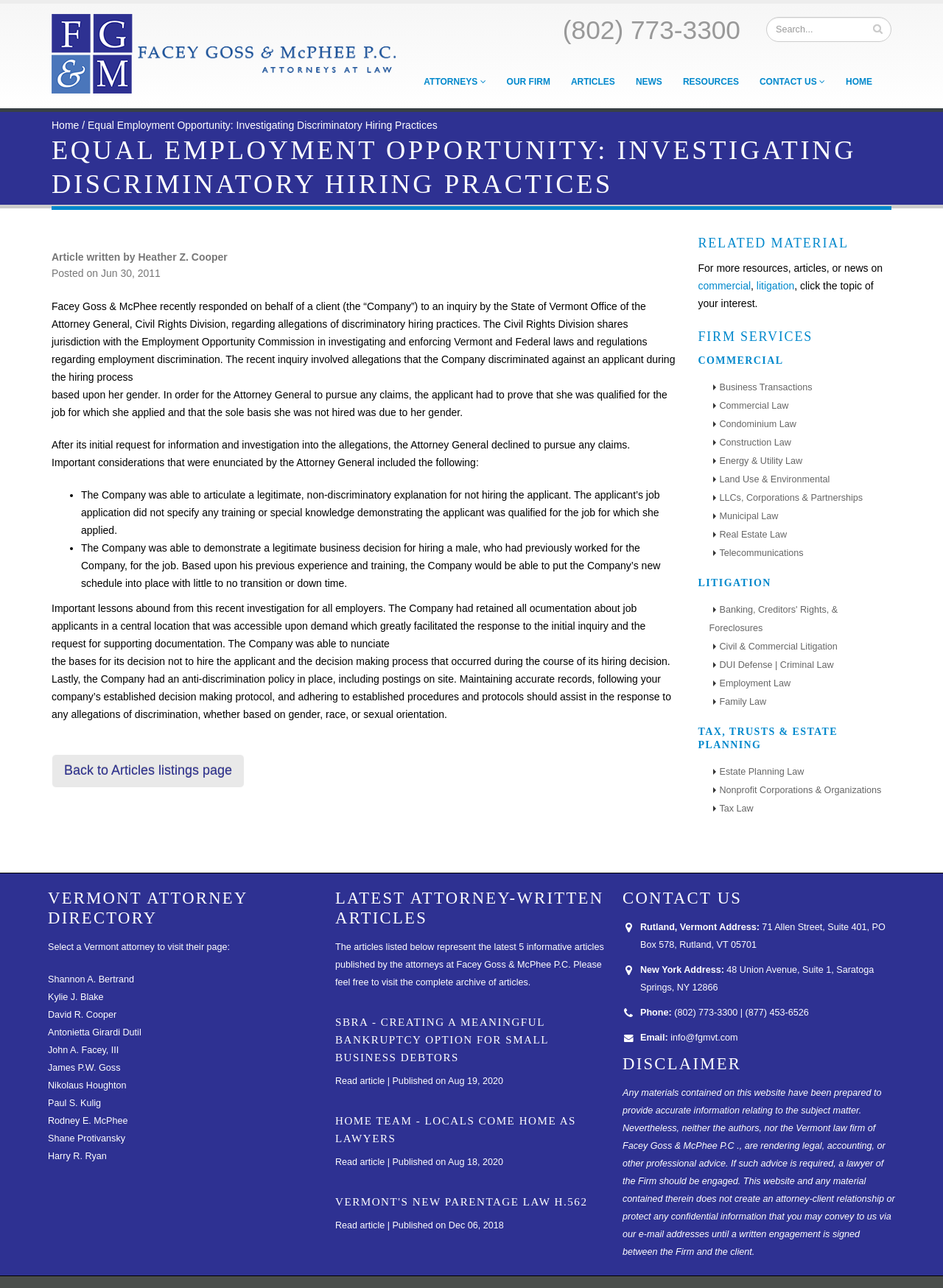Extract the main title from the webpage.

EQUAL EMPLOYMENT OPPORTUNITY: INVESTIGATING DISCRIMINATORY HIRING PRACTICES